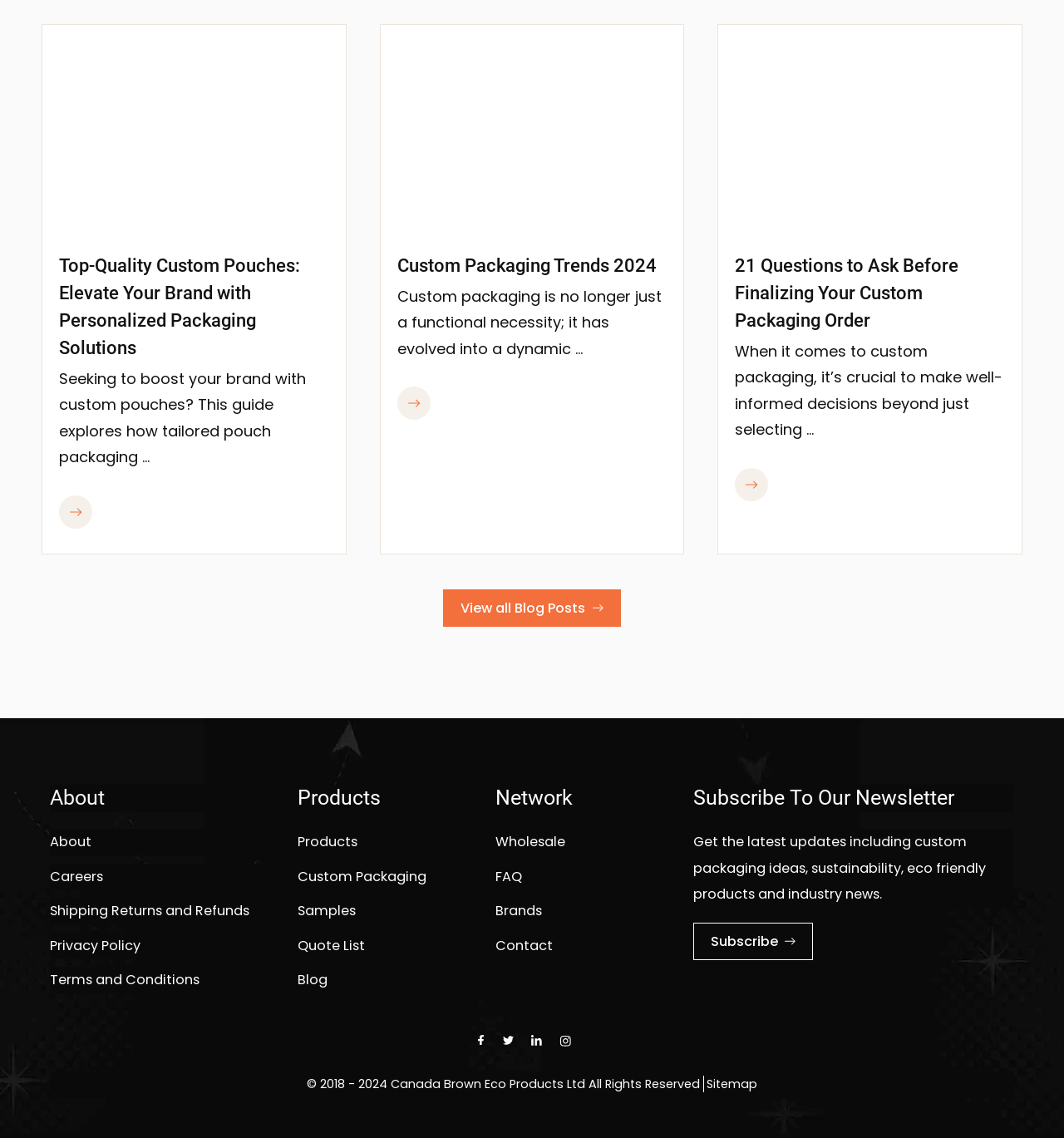Please identify the bounding box coordinates of the clickable area that will allow you to execute the instruction: "Learn about Custom Packaging Trends 2024".

[0.373, 0.34, 0.405, 0.369]